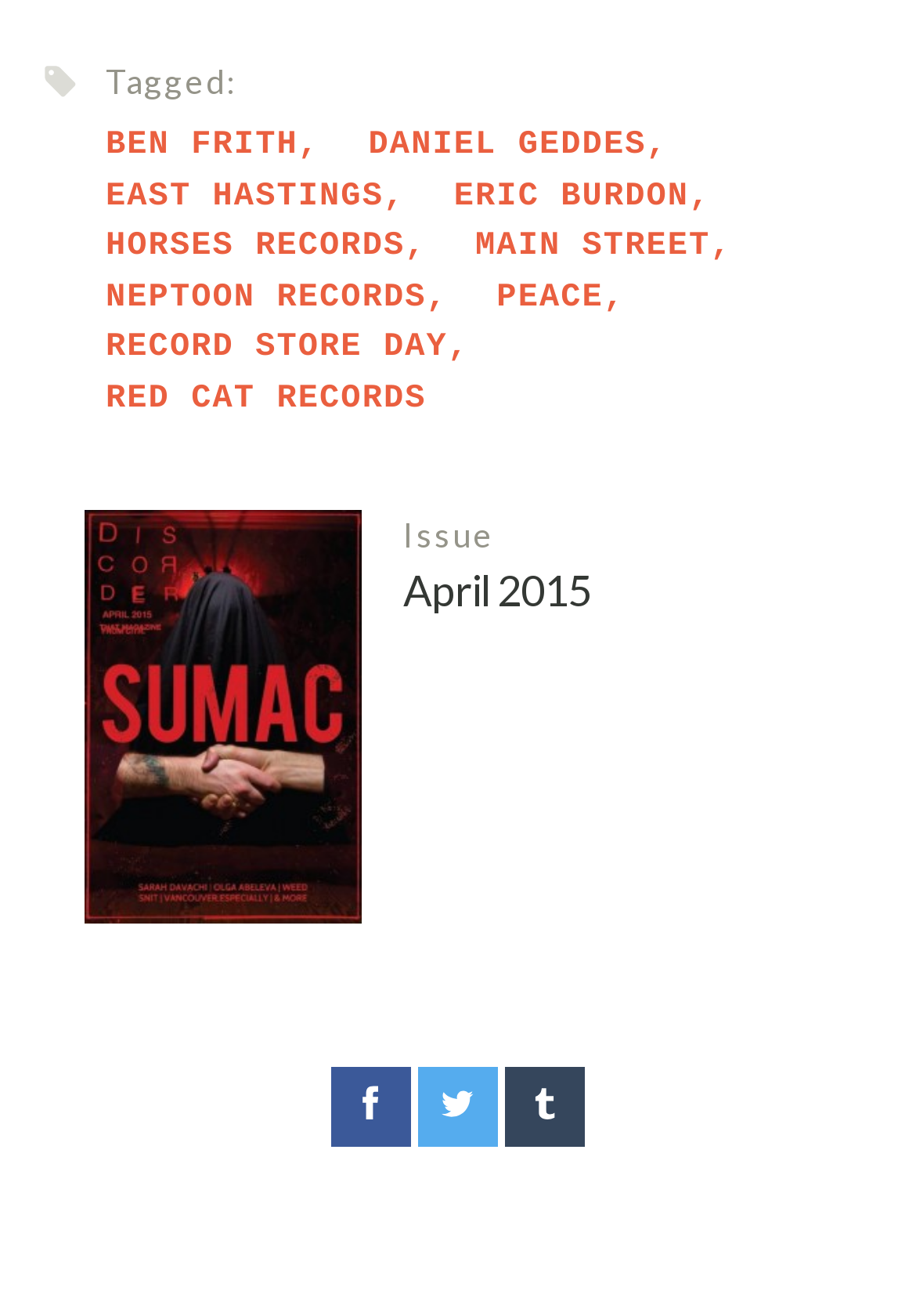Provide a short answer to the following question with just one word or phrase: What is the first tagged person?

BEN FRITH